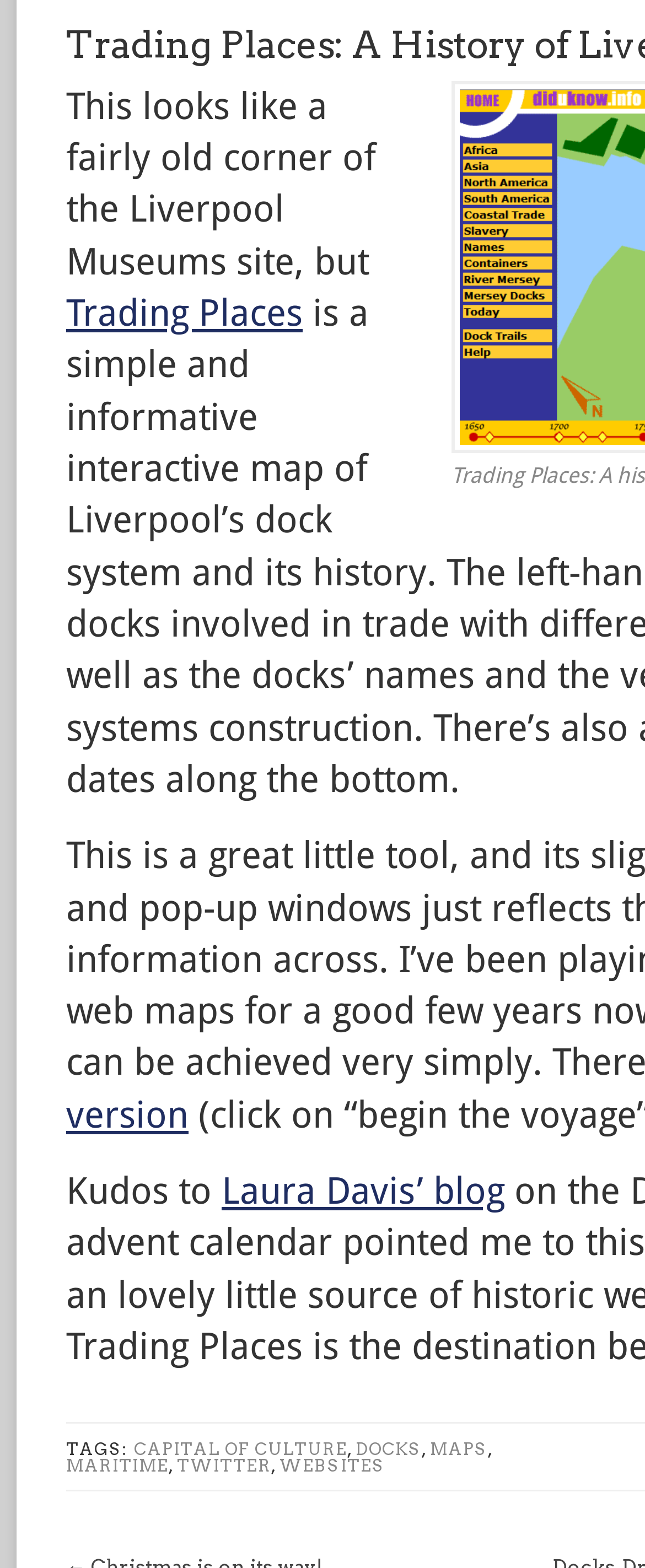What is the text above the link 'Trading Places'?
Please provide a comprehensive answer to the question based on the webpage screenshot.

The answer can be found by looking at the StaticText element above the link 'Trading Places' which is located at coordinates [0.103, 0.185, 0.469, 0.213]. The text of this element is 'This looks like a fairly old corner of the Liverpool Museums site, but'.